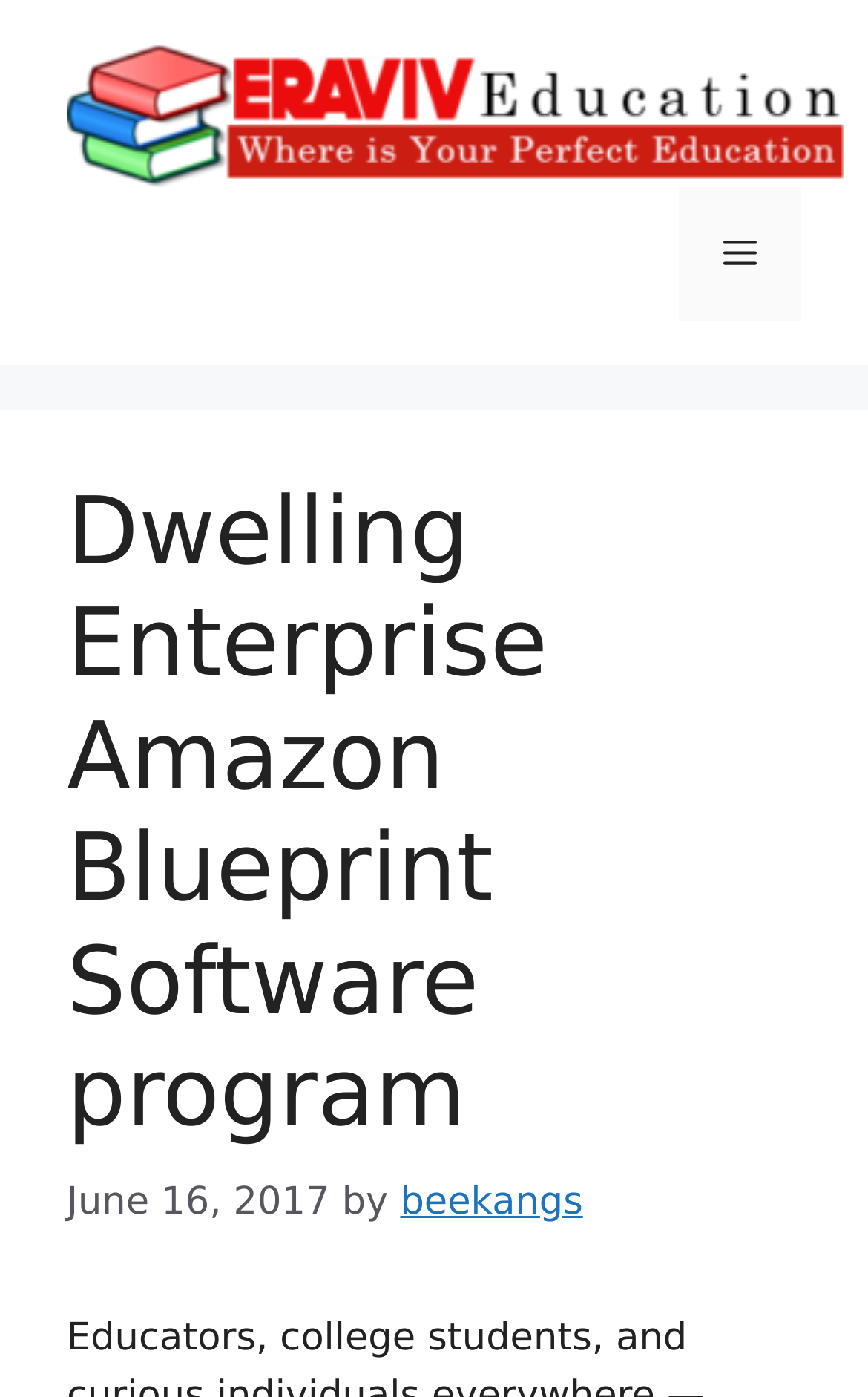Give a full account of the webpage's elements and their arrangement.

The webpage appears to be a blog or article page, with a focus on the ocean and atmosphere. At the top of the page, there is a banner that spans the entire width, containing a link to the site's homepage labeled "EV" and an image with the same label. Below the banner, there is a navigation menu on the right side, which can be toggled by a button labeled "Menu".

The main content of the page is headed by a title, "Dwelling Enterprise Amazon Blueprint Software program", which is a prominent heading. Below the title, there is a timestamp indicating that the article was published on June 16, 2017, followed by the author's name, "beekangs". The author's name is a clickable link.